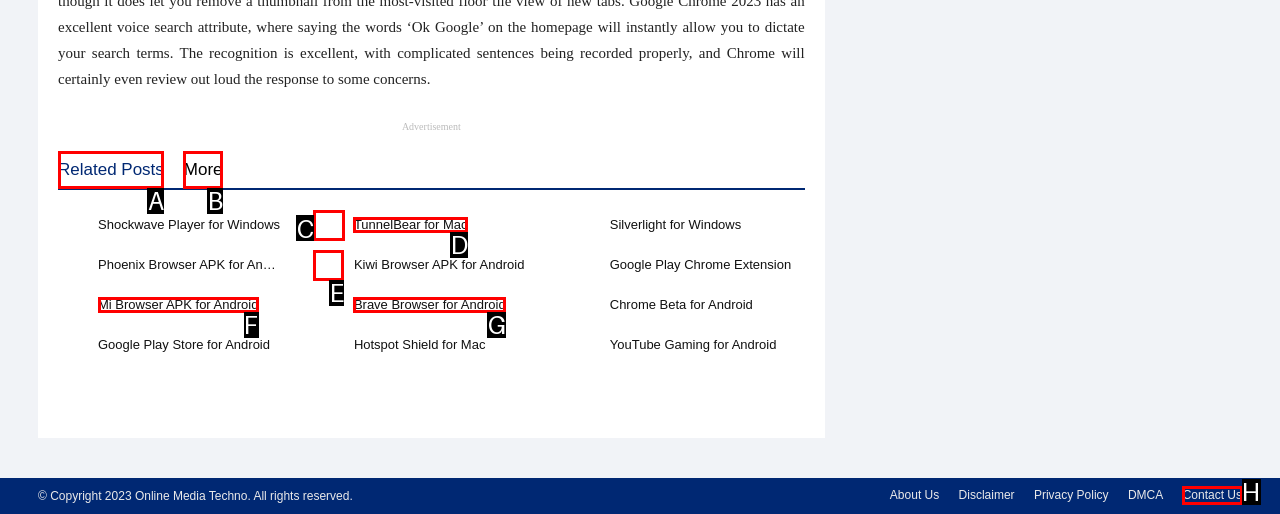For the instruction: Learn more about TunnelBear, which HTML element should be clicked?
Respond with the letter of the appropriate option from the choices given.

C